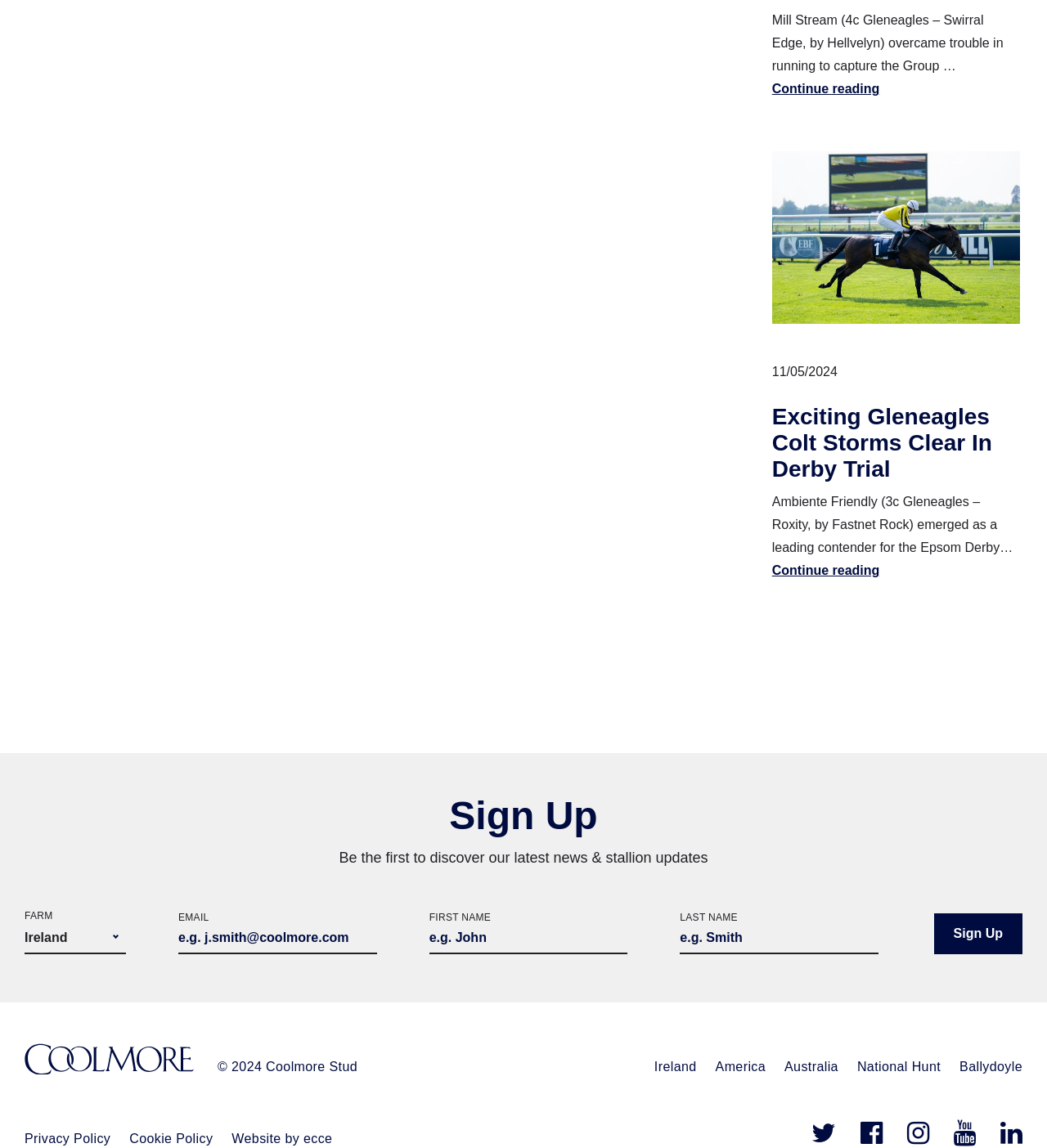Please find the bounding box coordinates of the clickable region needed to complete the following instruction: "View the image of Ambiente Friendly". The bounding box coordinates must consist of four float numbers between 0 and 1, i.e., [left, top, right, bottom].

[0.737, 0.132, 0.975, 0.282]